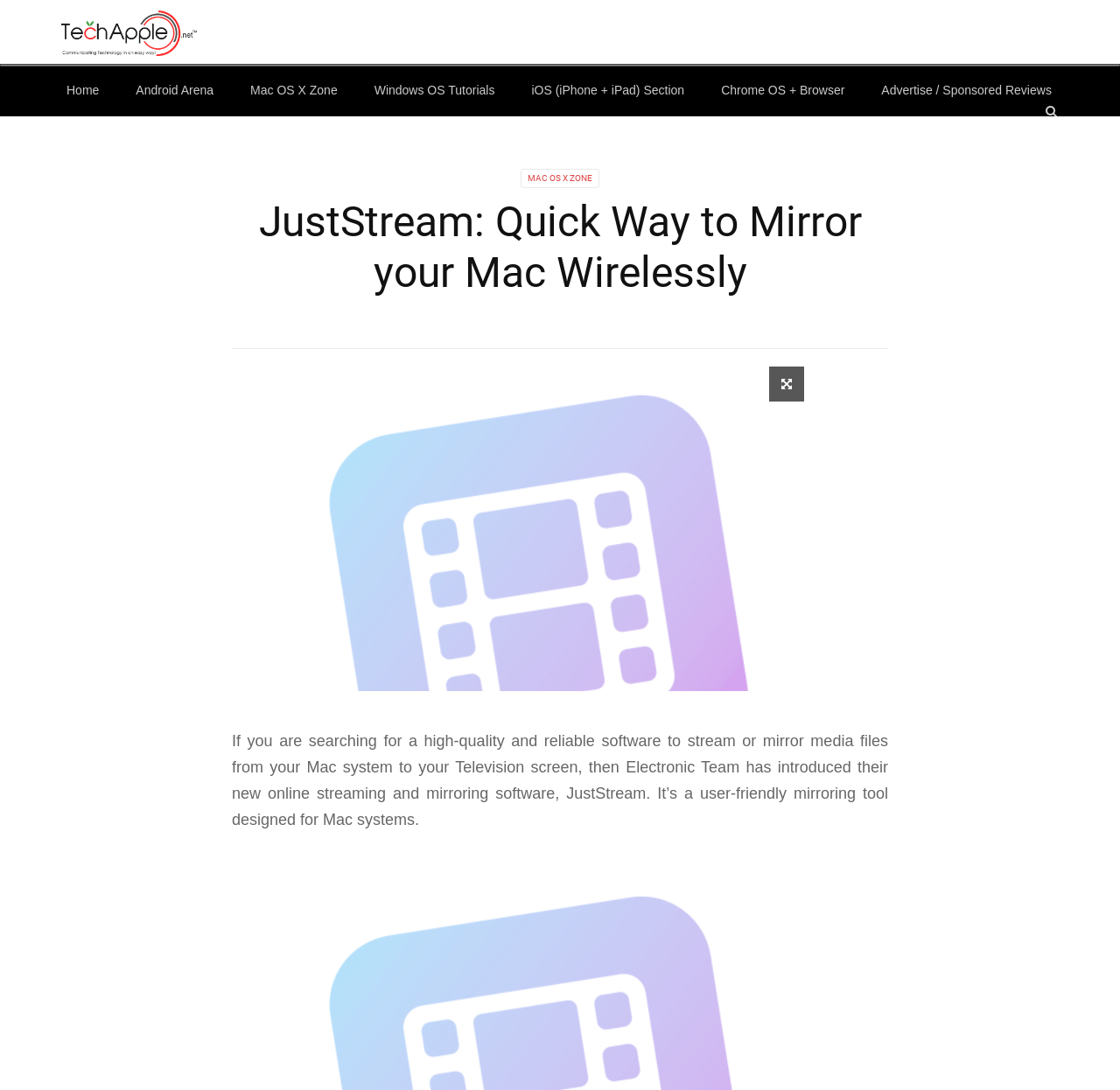Kindly determine the bounding box coordinates for the area that needs to be clicked to execute this instruction: "Learn more about JustStream".

[0.207, 0.376, 0.718, 0.673]